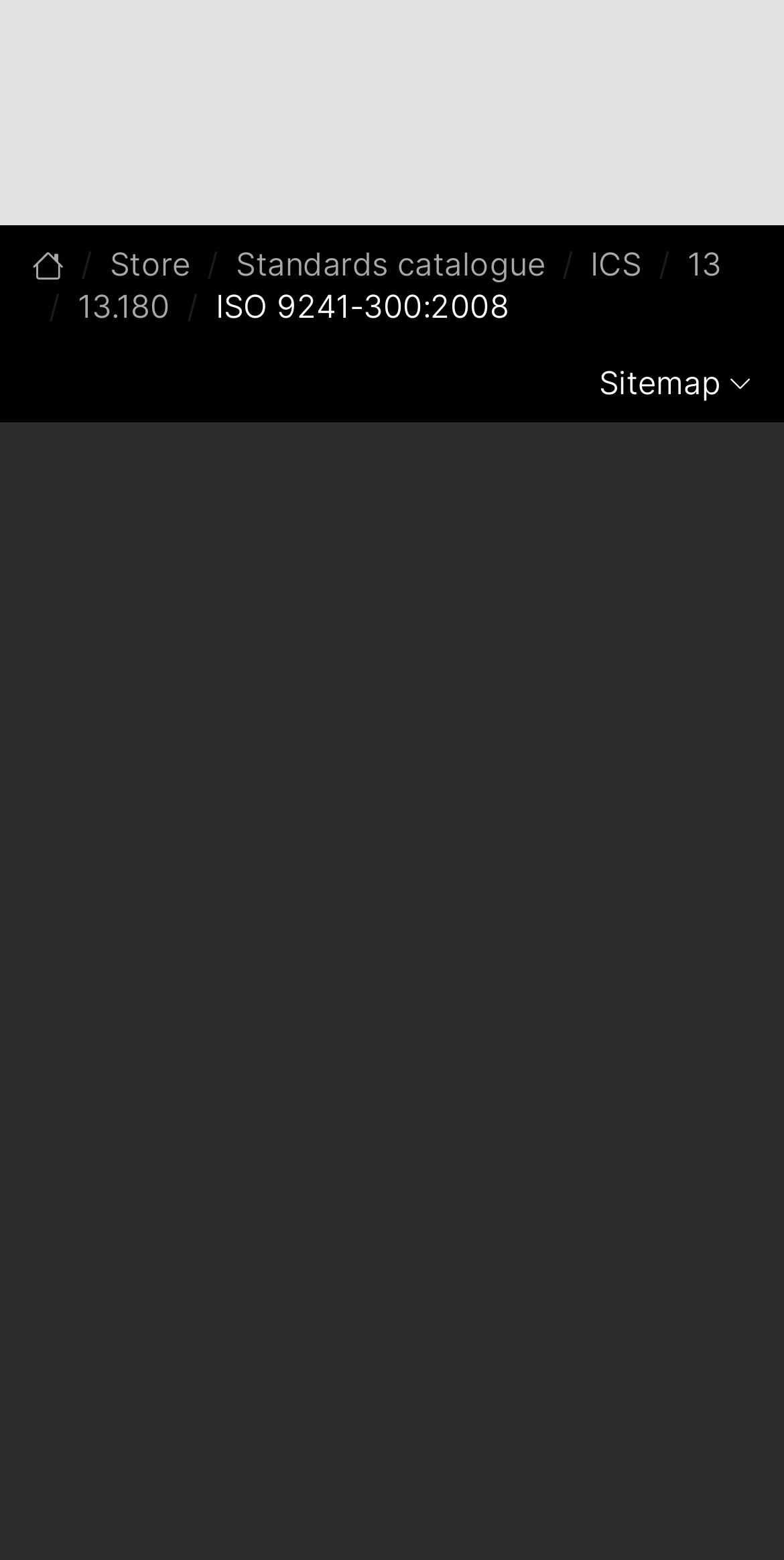Pinpoint the bounding box coordinates of the element that must be clicked to accomplish the following instruction: "Click on Sitemap". The coordinates should be in the format of four float numbers between 0 and 1, i.e., [left, top, right, bottom].

[0.764, 0.233, 0.959, 0.258]